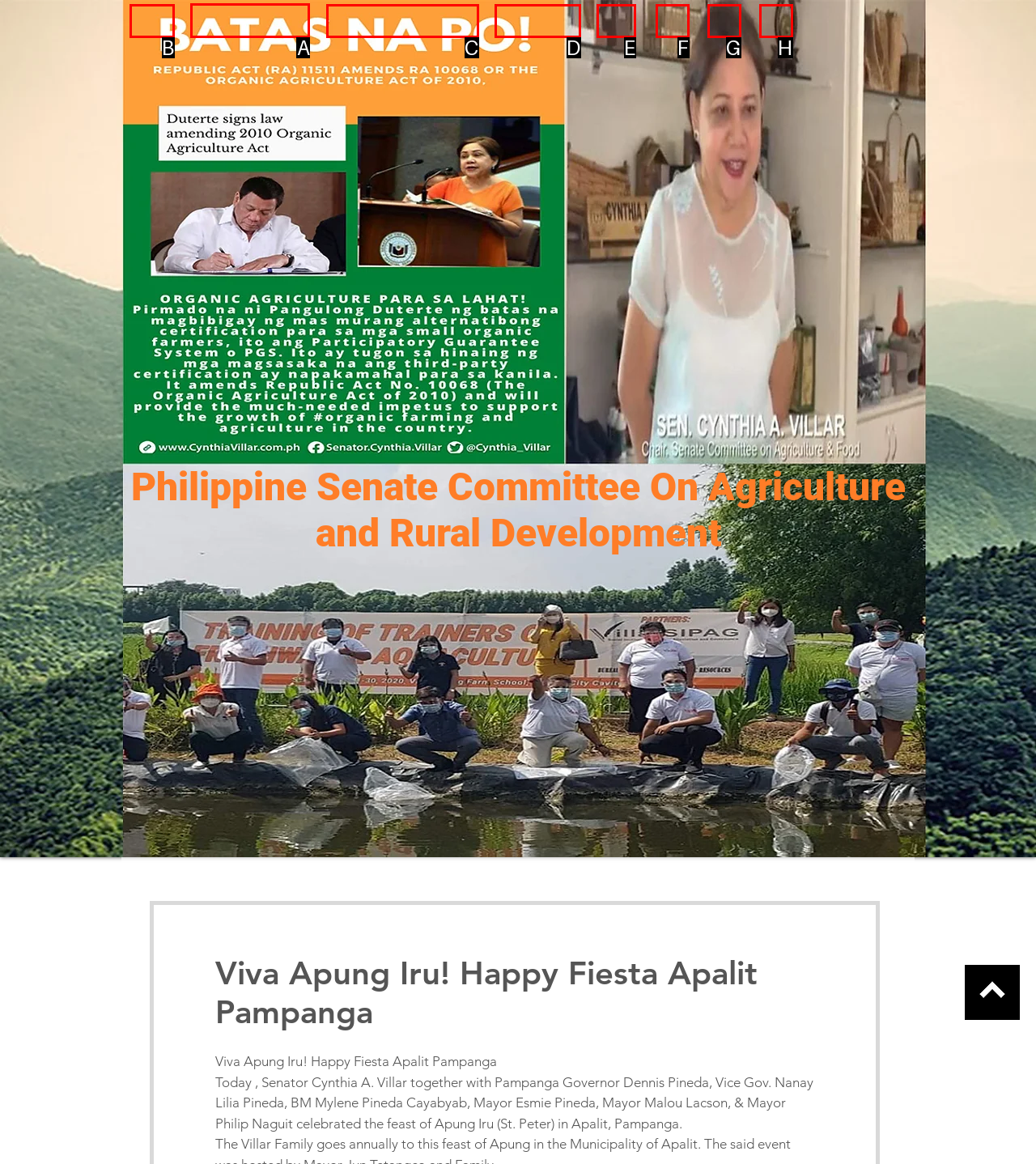Specify which HTML element I should click to complete this instruction: Visit the ACCOMPLISHMENT page Answer with the letter of the relevant option.

A